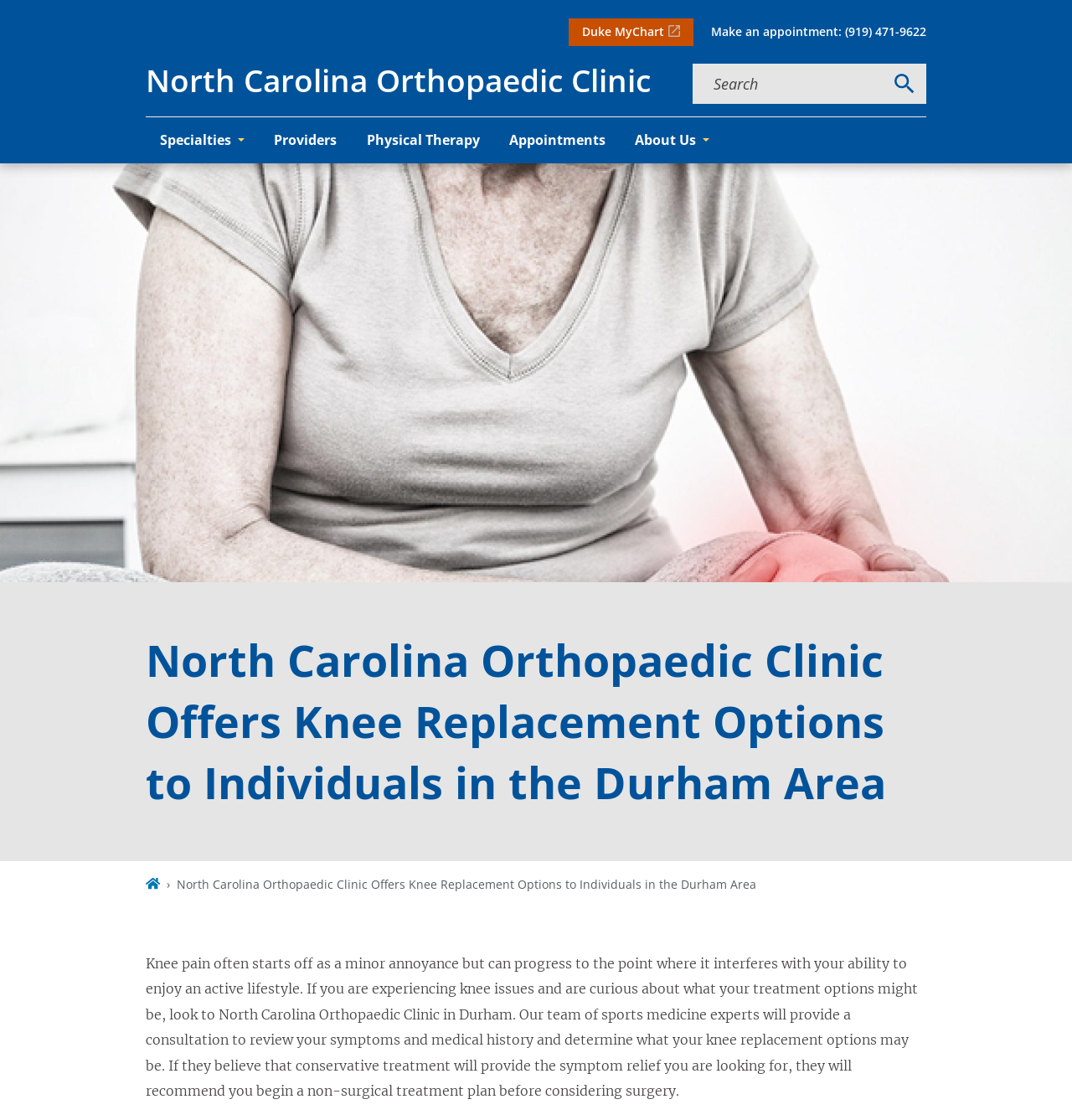What is the purpose of the consultation?
Please respond to the question with a detailed and well-explained answer.

I found the answer by reading the paragraph of text that describes the consultation process, which states that the team of sports medicine experts will provide a consultation to review the symptoms and medical history and determine what the knee replacement options may be.